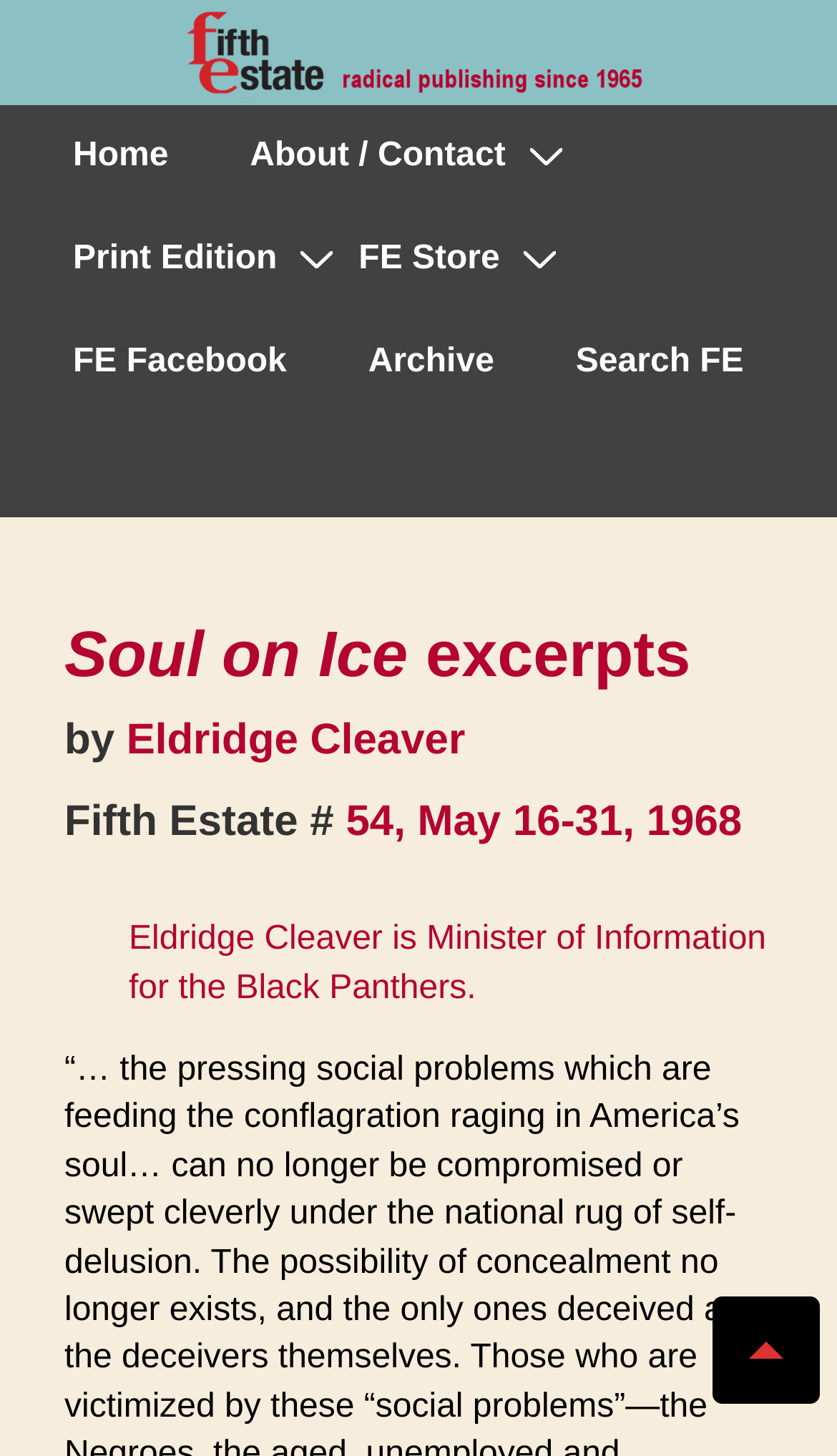Please identify the bounding box coordinates of the region to click in order to complete the task: "Scroll to Top". The coordinates must be four float numbers between 0 and 1, specified as [left, top, right, bottom].

[0.852, 0.89, 0.98, 0.964]